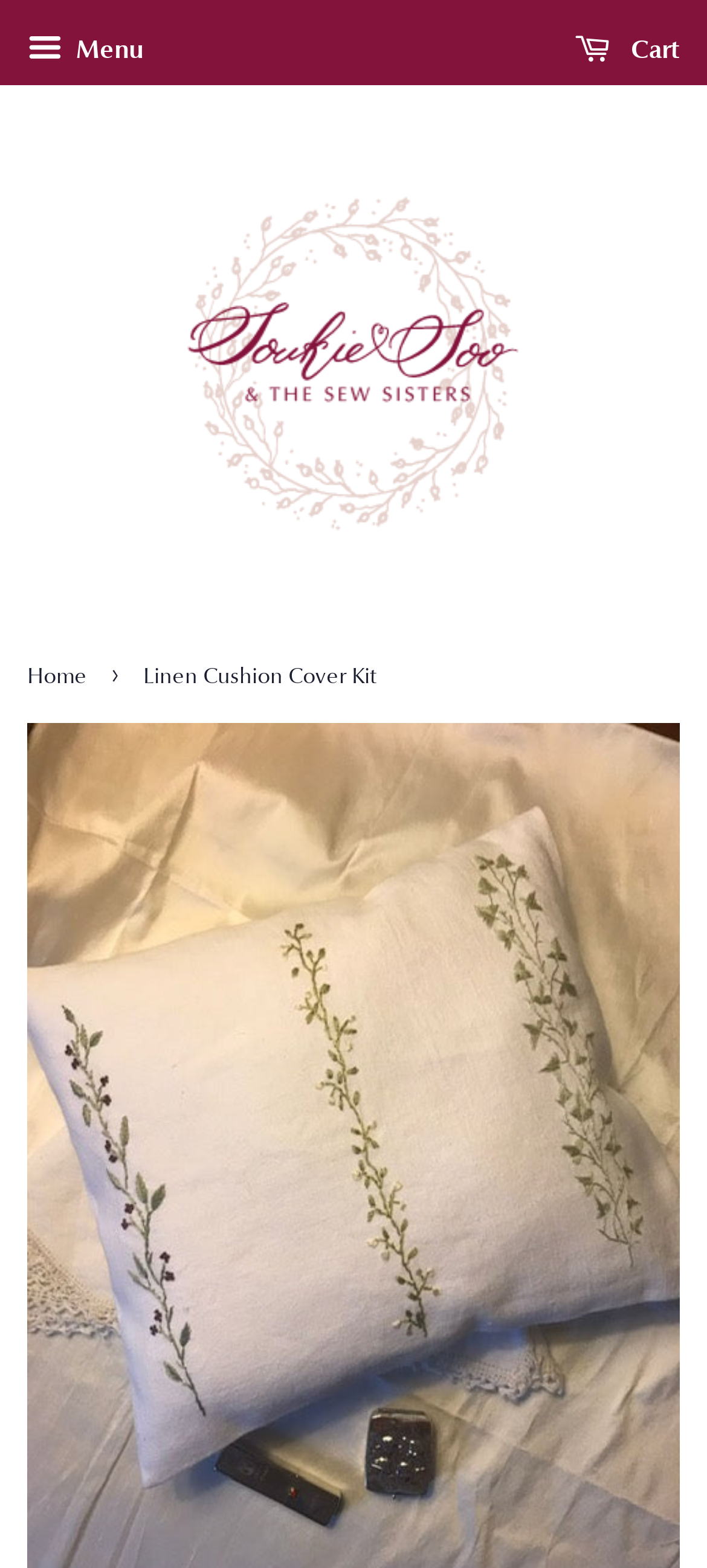How many navigation items are in the breadcrumbs?
Please give a detailed answer to the question using the information shown in the image.

I counted the number of navigation items in the breadcrumbs section, which includes the 'Home' link and the 'Linen Cushion Cover Kit' static text, totaling 2 items.